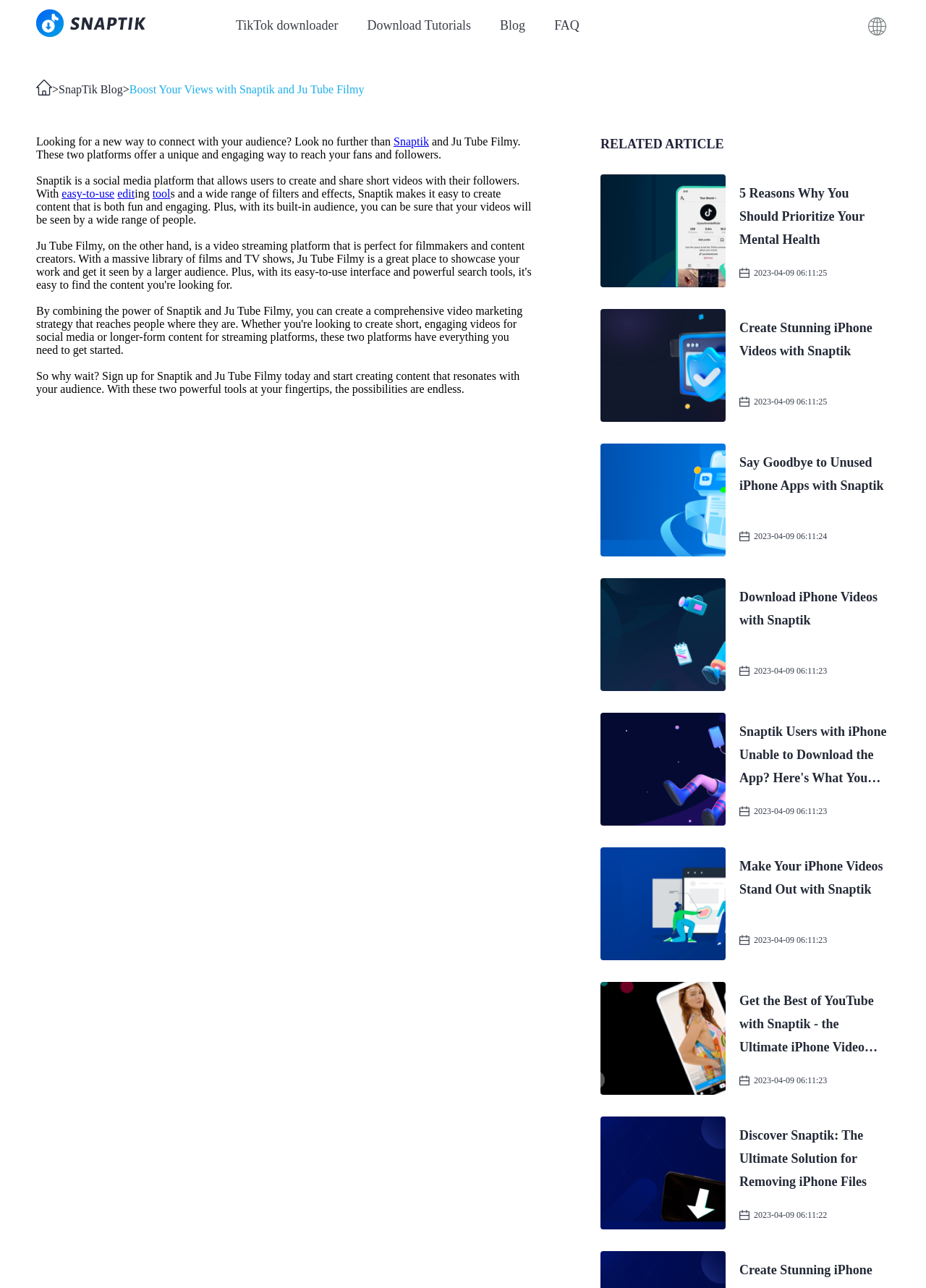How many related articles are listed?
Using the visual information from the image, give a one-word or short-phrase answer.

7